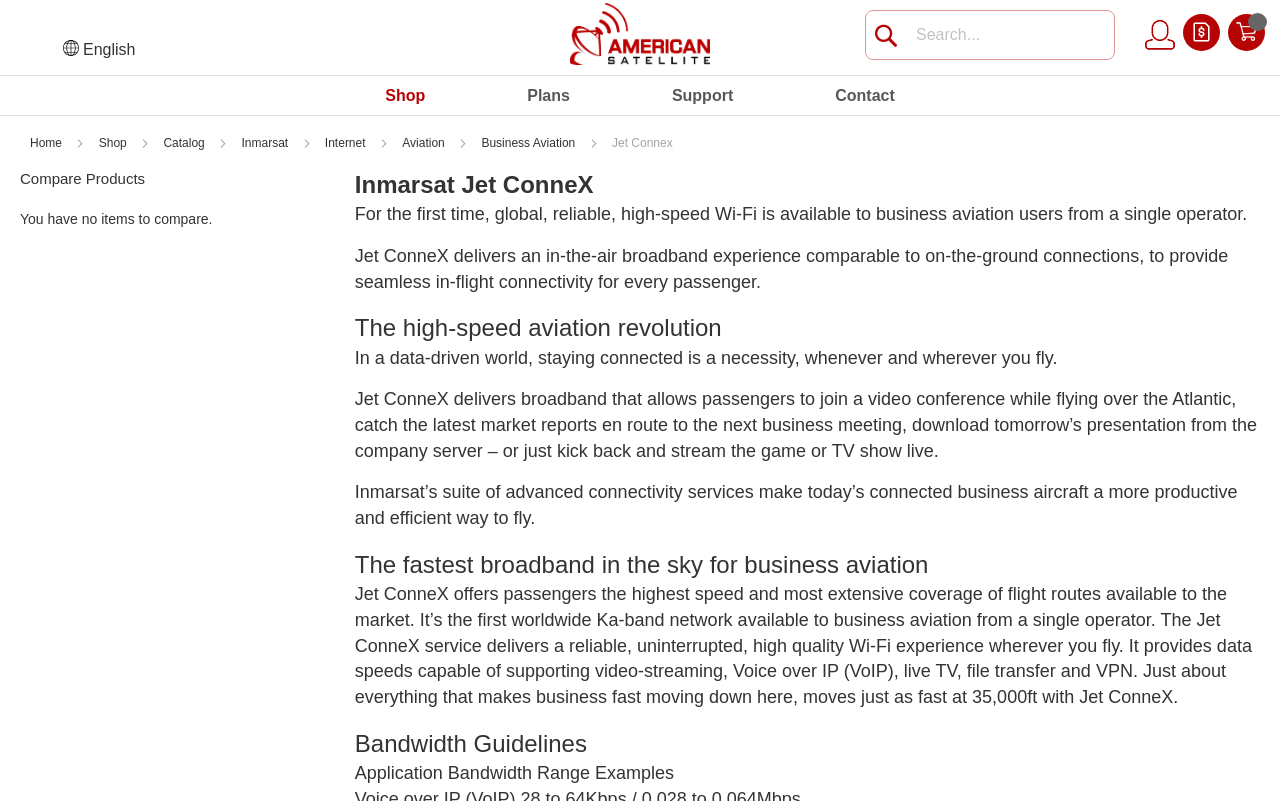Please determine the bounding box coordinates of the element to click in order to execute the following instruction: "View my cart". The coordinates should be four float numbers between 0 and 1, specified as [left, top, right, bottom].

[0.966, 0.017, 0.982, 0.042]